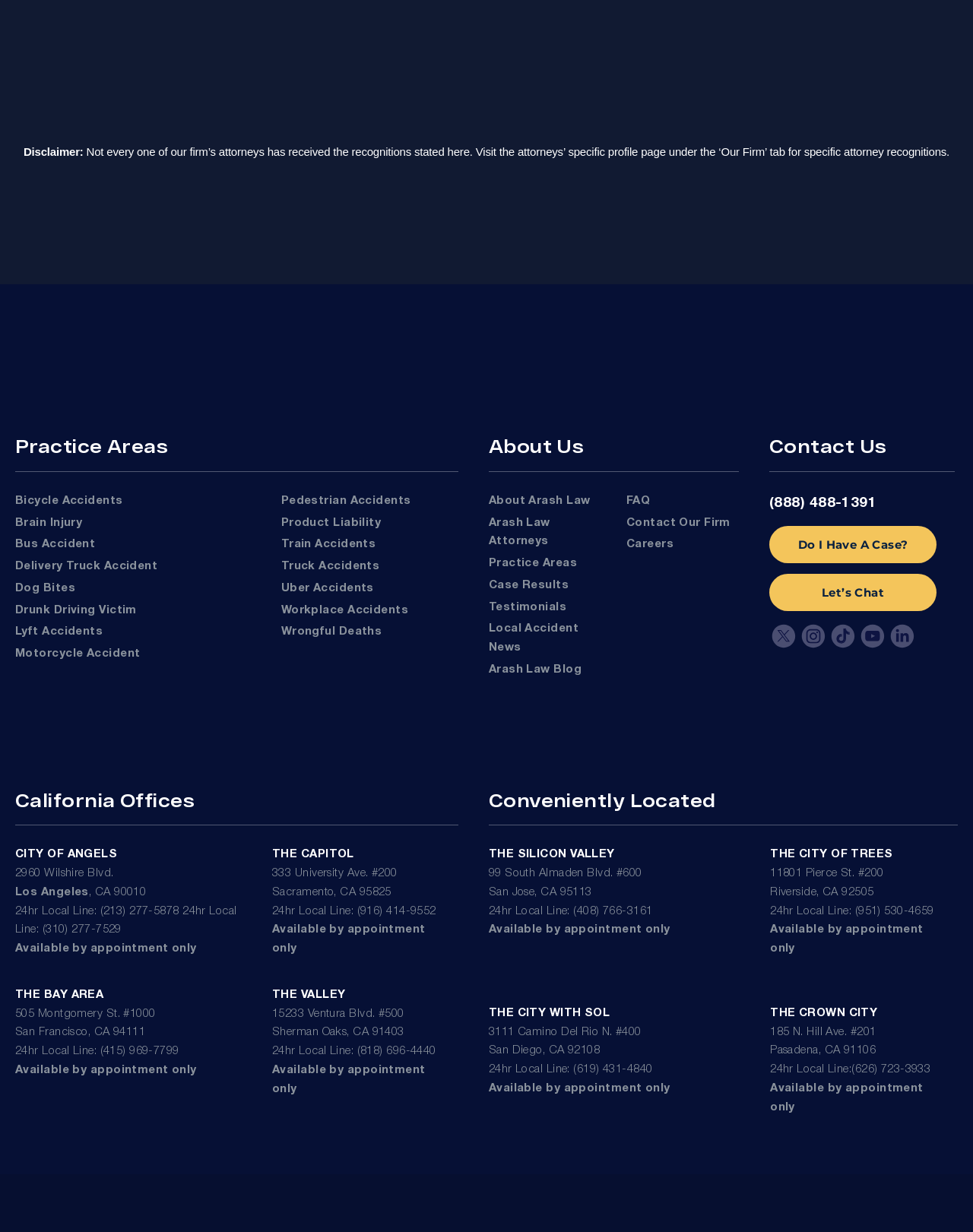Use the information in the screenshot to answer the question comprehensively: How many offices does the law firm have in California?

I found the number of offices by looking at the sections labeled 'California Offices', which lists five offices: CITY OF ANGELS, THE CAPITOL, THE BAY AREA, THE VALLEY, and THE CITY OF TREES.